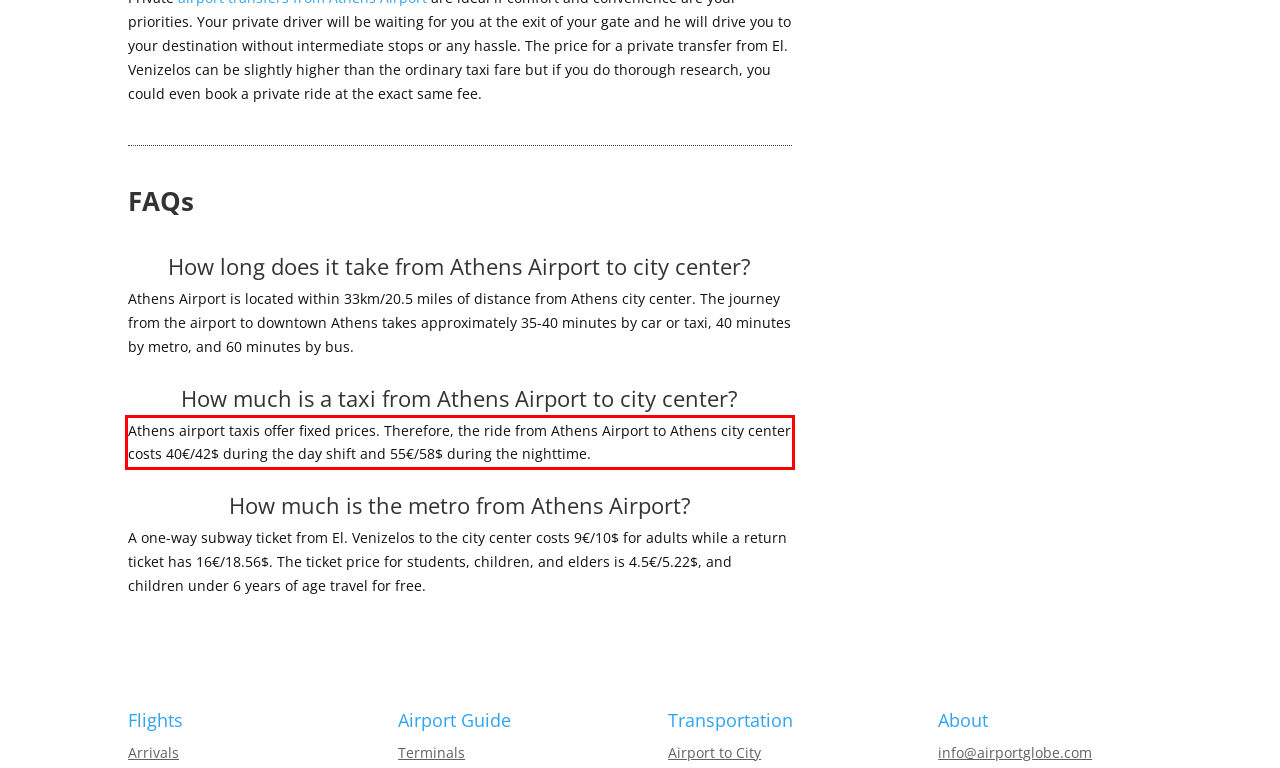Please identify and extract the text content from the UI element encased in a red bounding box on the provided webpage screenshot.

Athens airport taxis offer fixed prices. Therefore, the ride from Athens Airport to Athens city center costs 40€/42$ during the day shift and 55€/58$ during the nighttime.